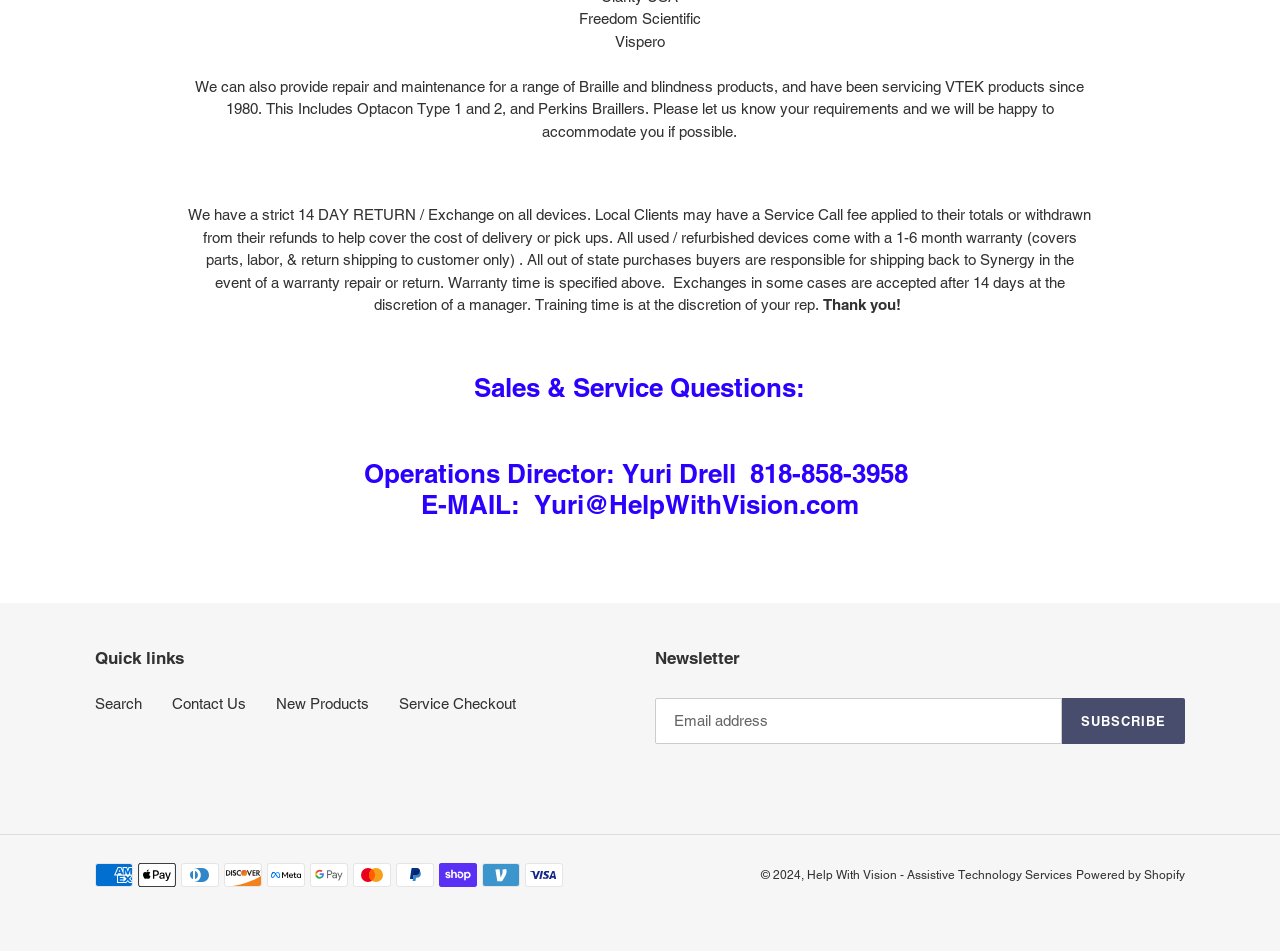Select the bounding box coordinates of the element I need to click to carry out the following instruction: "Contact Us".

[0.134, 0.731, 0.192, 0.749]